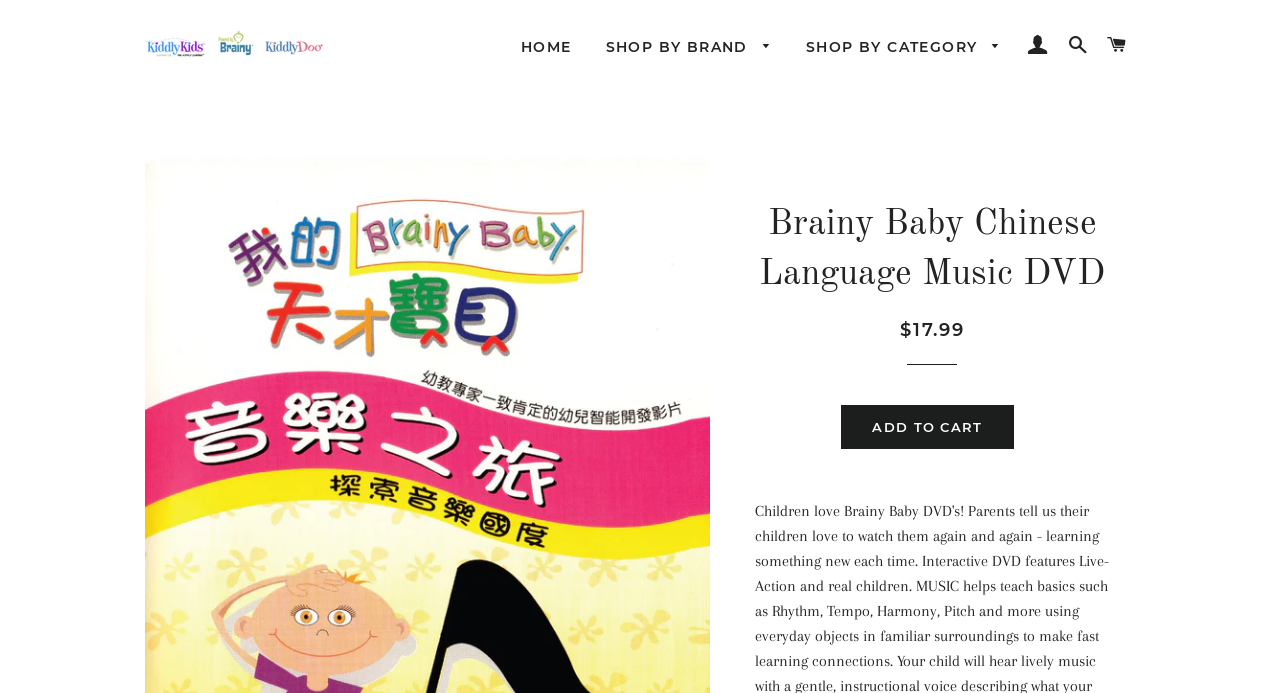What is the brand of the DVD?
Please describe in detail the information shown in the image to answer the question.

The brand of the DVD can be determined by looking at the title of the webpage, which is 'Brainy Baby Chinese Language Music DVD – KiddlyKids™'. The brand name 'Brainy Baby' is part of the title, indicating that it is the brand of the DVD.